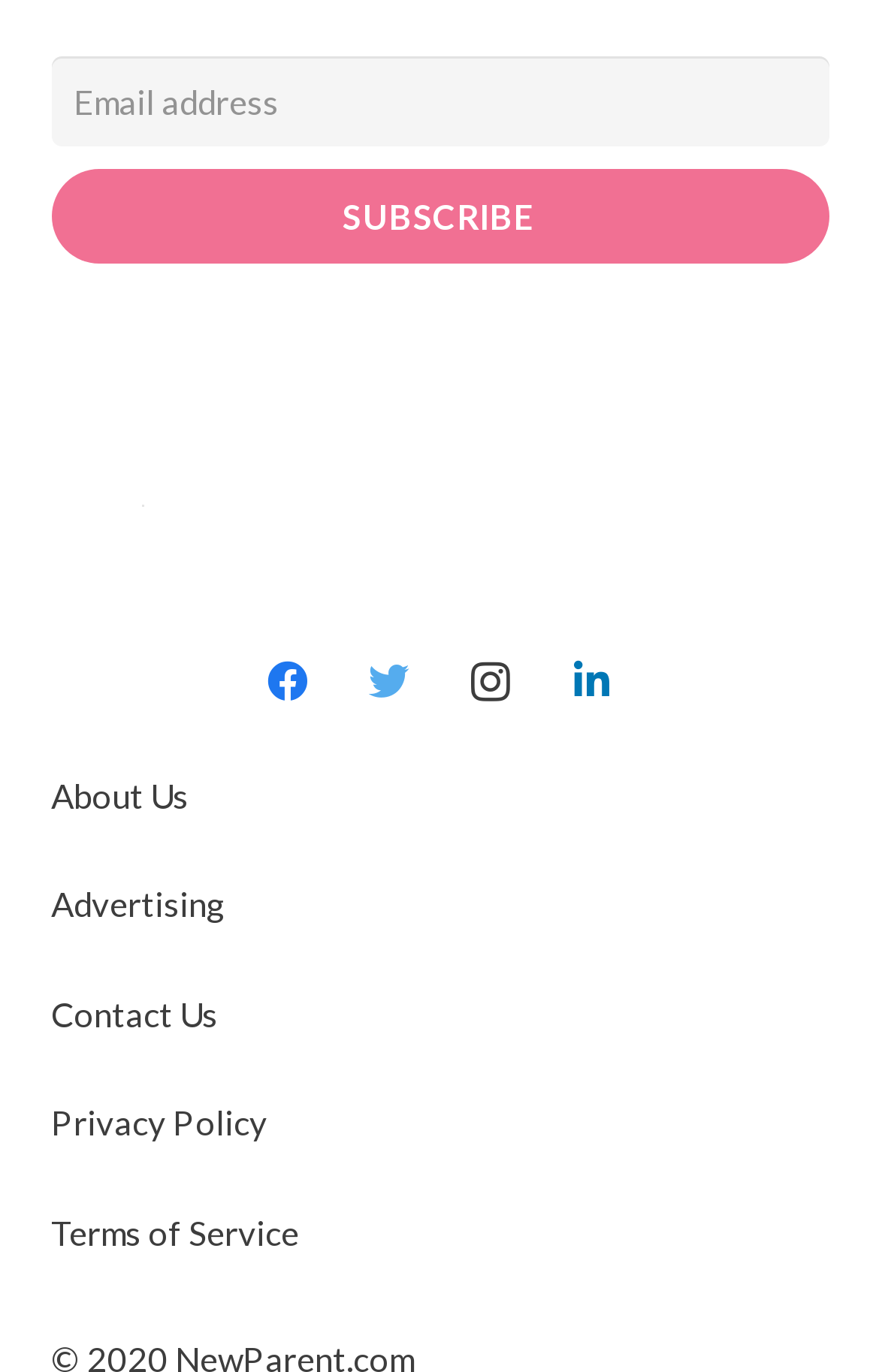Respond to the following question using a concise word or phrase: 
How many social media links are there?

4